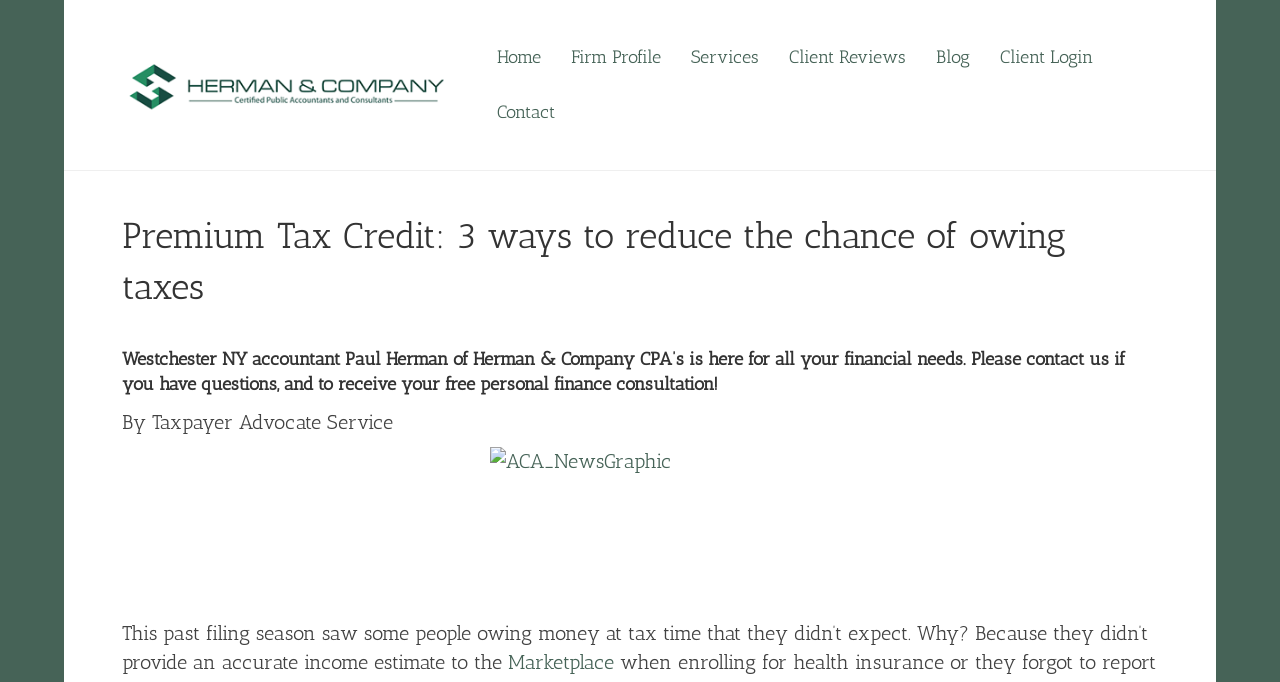Find the bounding box coordinates of the clickable area required to complete the following action: "Navigate to the Home page".

[0.377, 0.044, 0.435, 0.125]